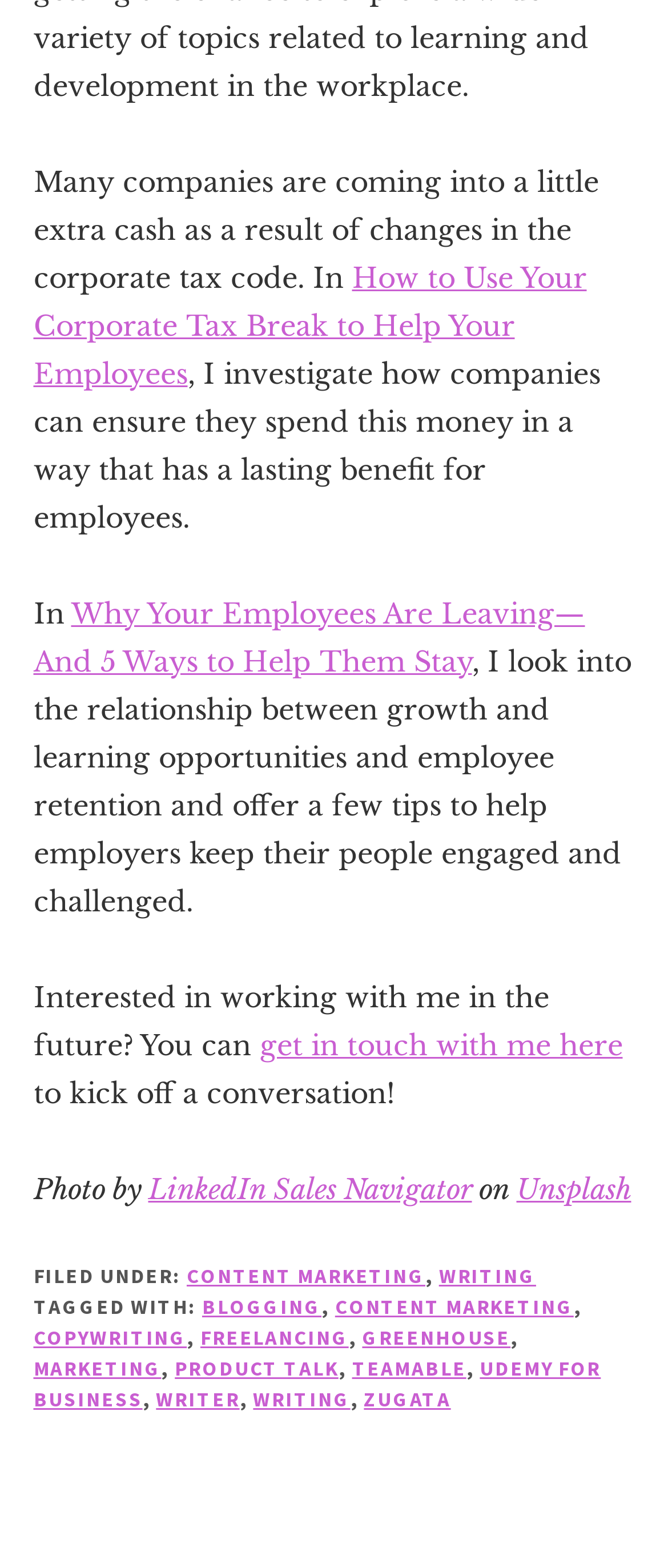Specify the bounding box coordinates of the element's region that should be clicked to achieve the following instruction: "Explore the Ksolves Store". The bounding box coordinates consist of four float numbers between 0 and 1, in the format [left, top, right, bottom].

None